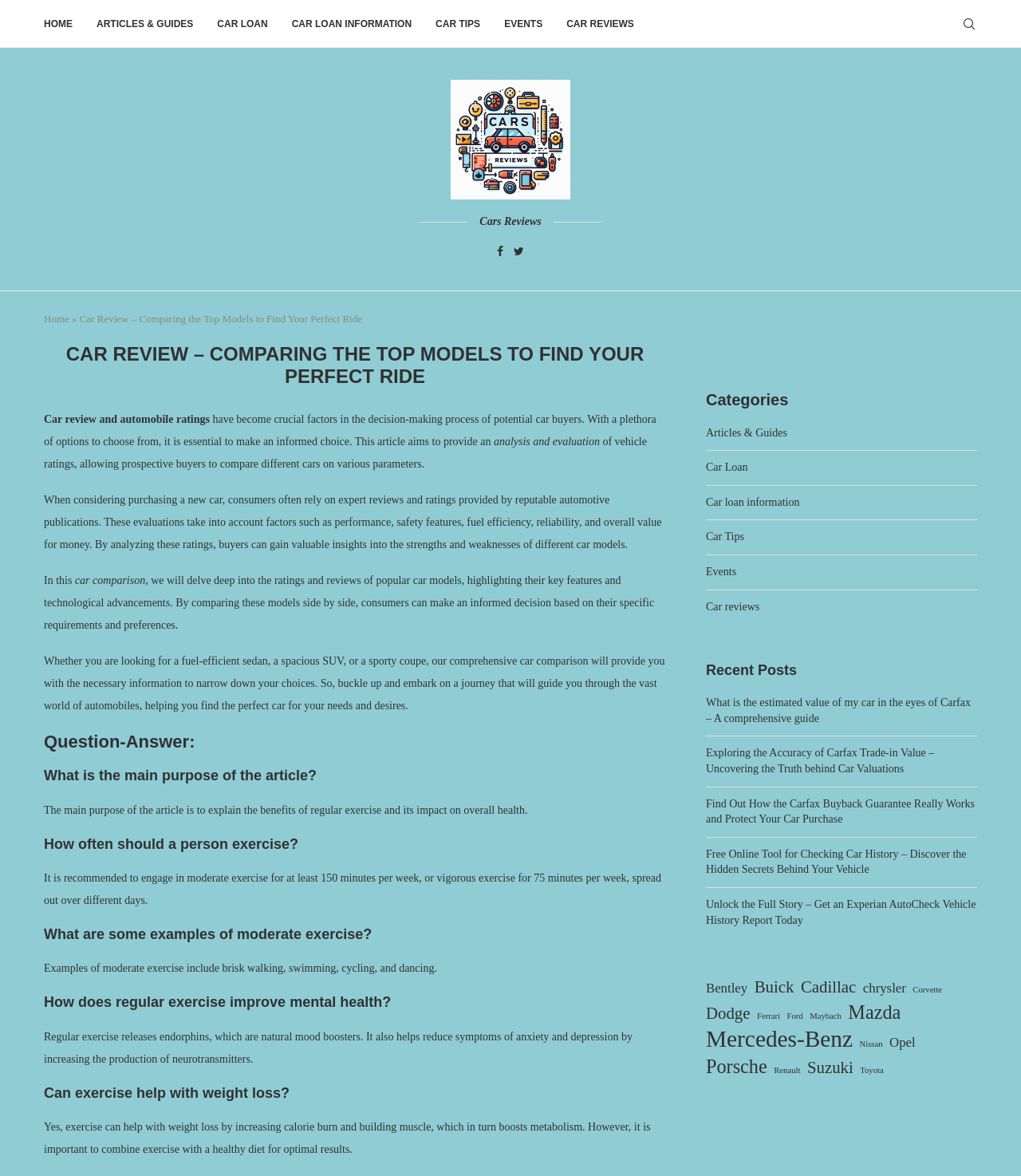How often should a person exercise?
Please provide a full and detailed response to the question.

According to the article, it is recommended to engage in moderate exercise for at least 150 minutes per week, or vigorous exercise for 75 minutes per week, spread out over different days.